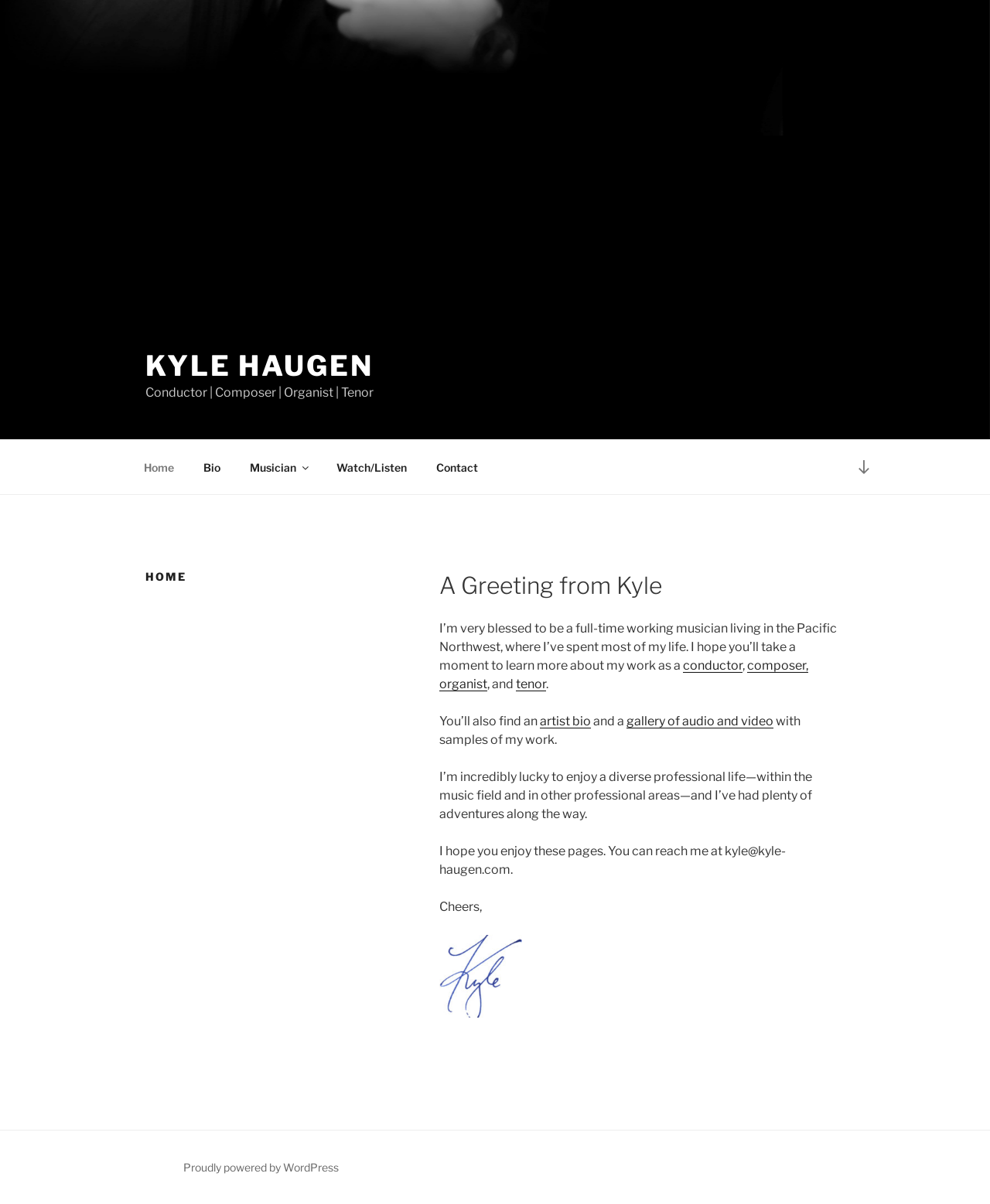Find the bounding box coordinates for the element described here: "artist bio".

[0.545, 0.592, 0.597, 0.605]